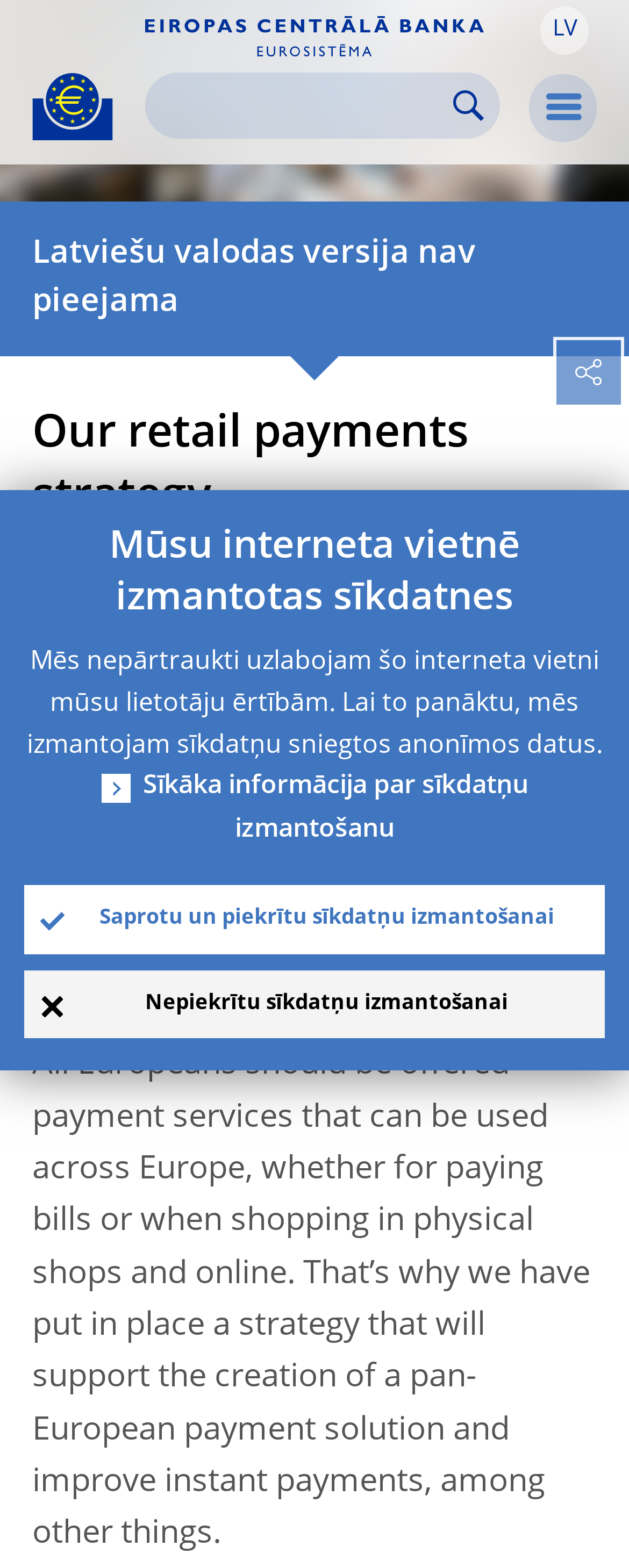From the element description LV, predict the bounding box coordinates of the UI element. The coordinates must be specified in the format (top-left x, top-left y, bottom-right x, bottom-right y) and should be within the 0 to 1 range.

[0.859, 0.004, 0.936, 0.035]